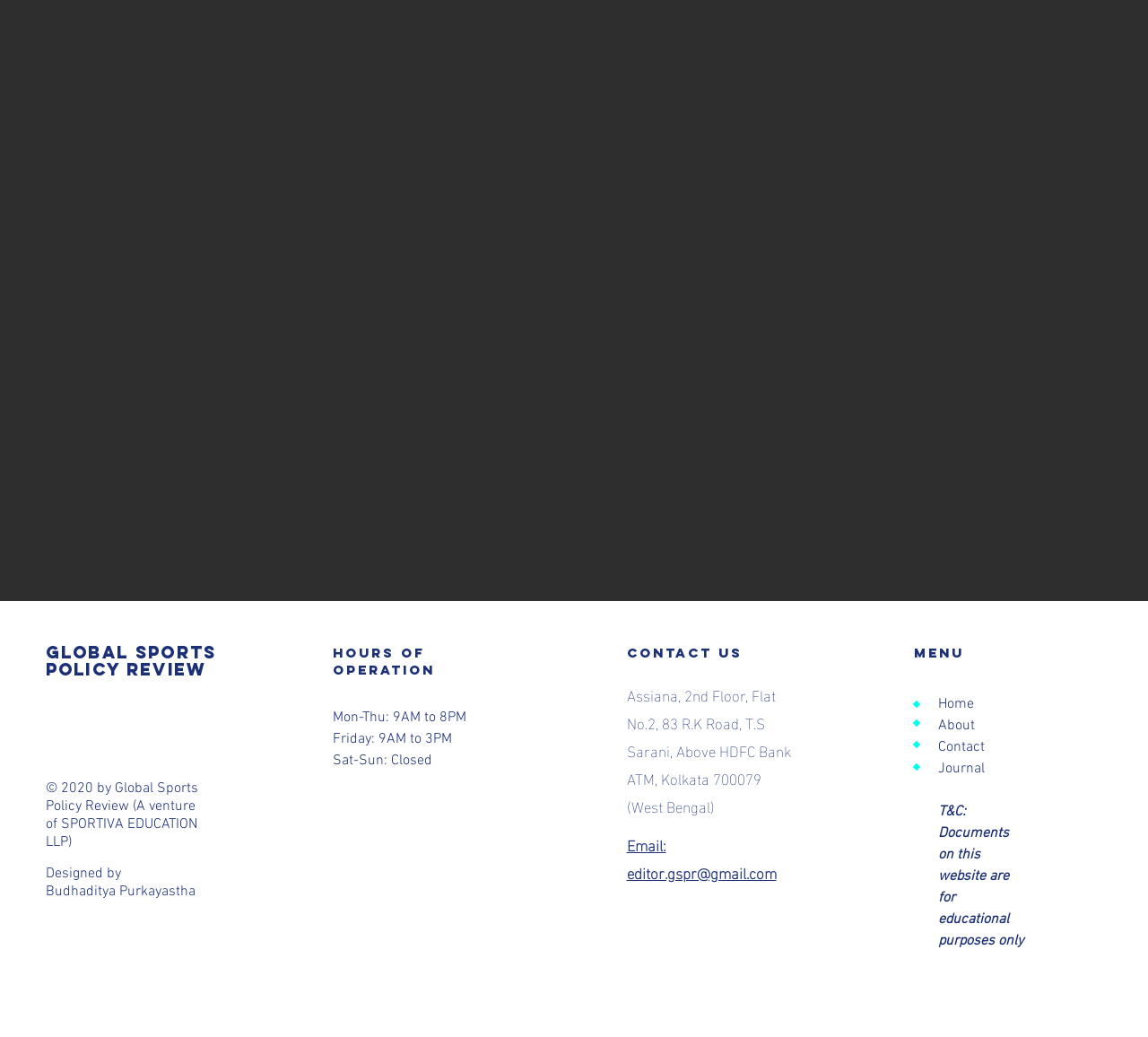Highlight the bounding box coordinates of the region I should click on to meet the following instruction: "Contact us through email".

[0.546, 0.8, 0.676, 0.854]